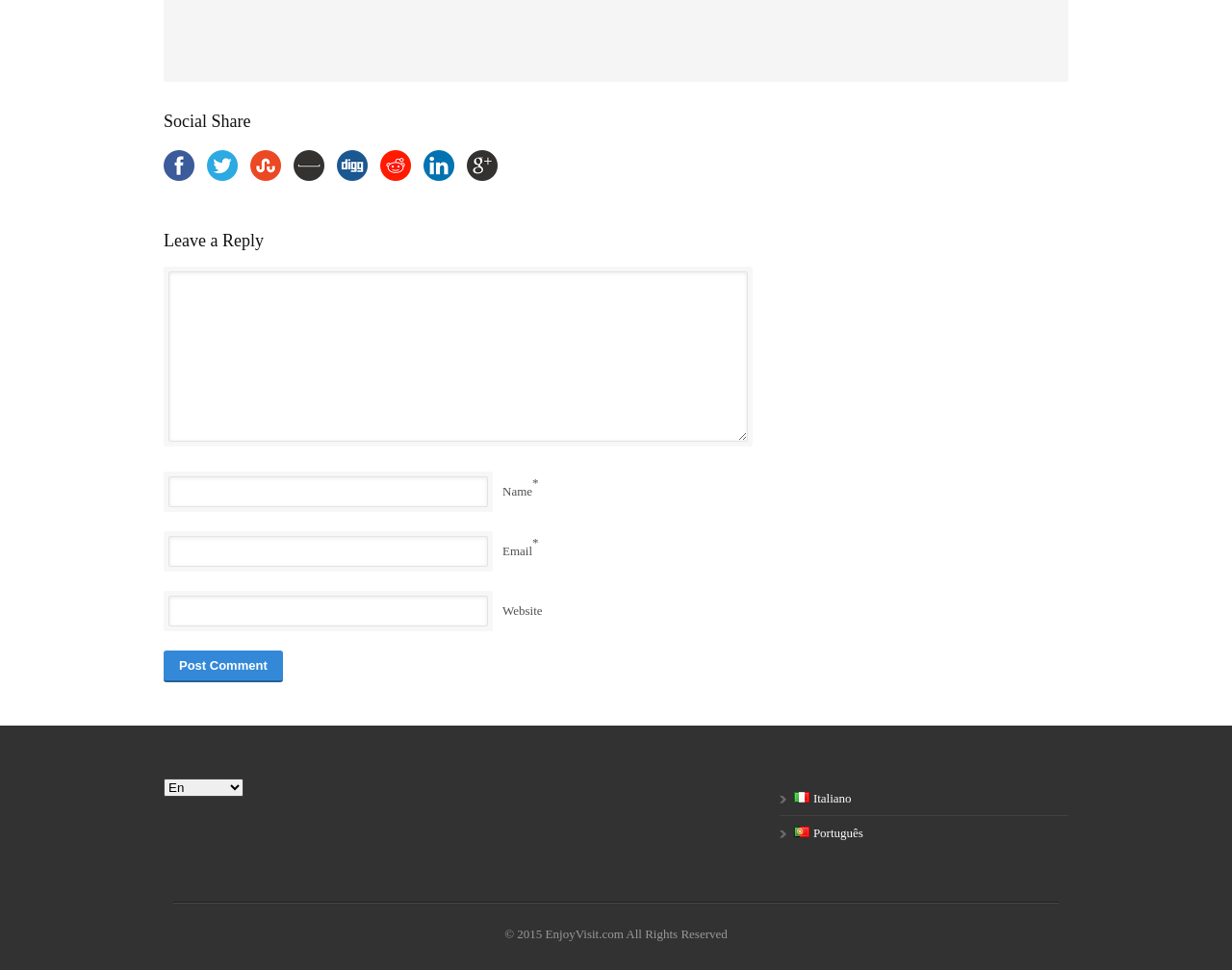Please specify the bounding box coordinates of the region to click in order to perform the following instruction: "Share on social media".

[0.133, 0.114, 0.867, 0.137]